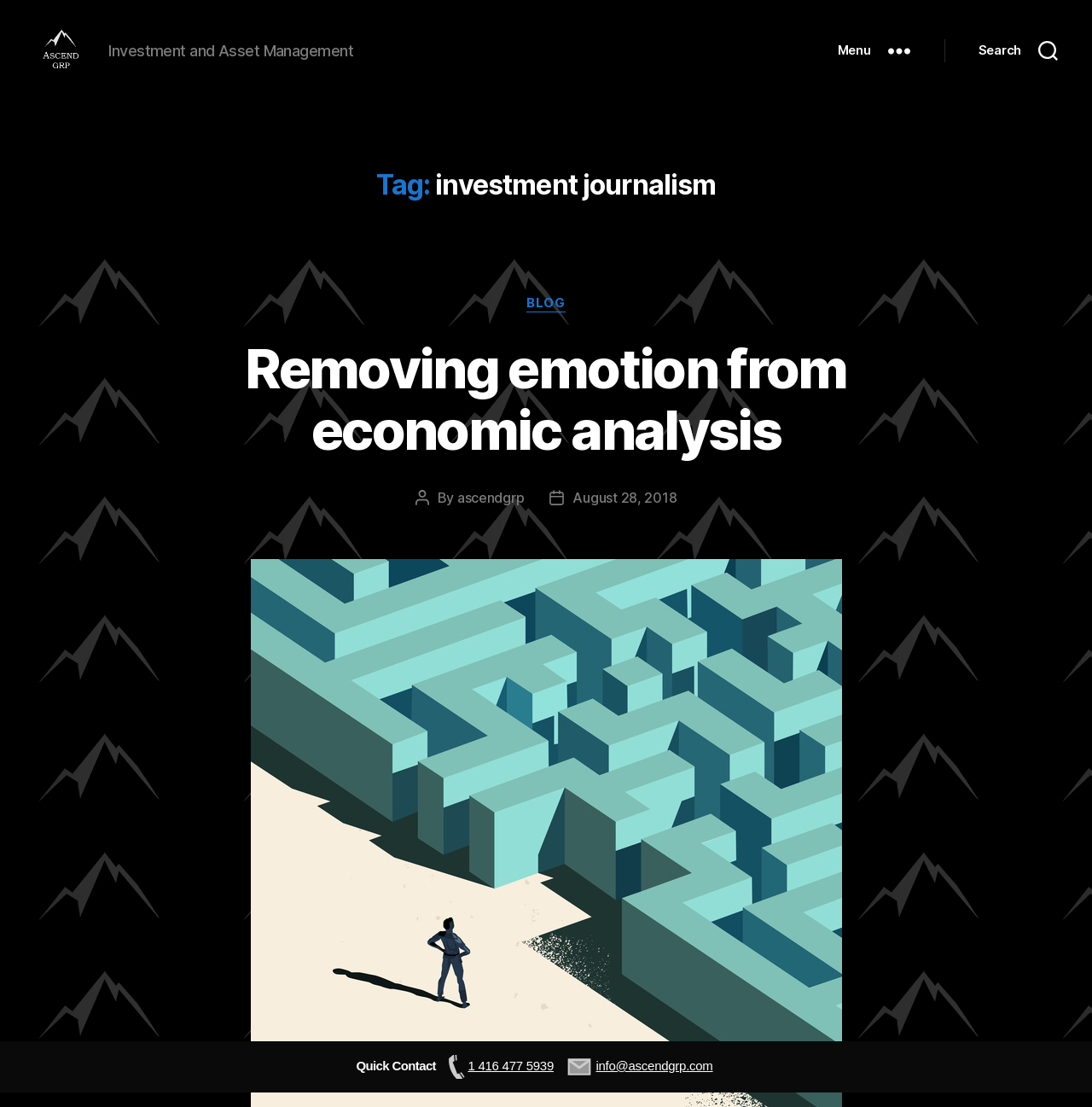Pinpoint the bounding box coordinates of the element you need to click to execute the following instruction: "Click the logo". The bounding box should be represented by four float numbers between 0 and 1, in the format [left, top, right, bottom].

[0.031, 0.022, 0.102, 0.091]